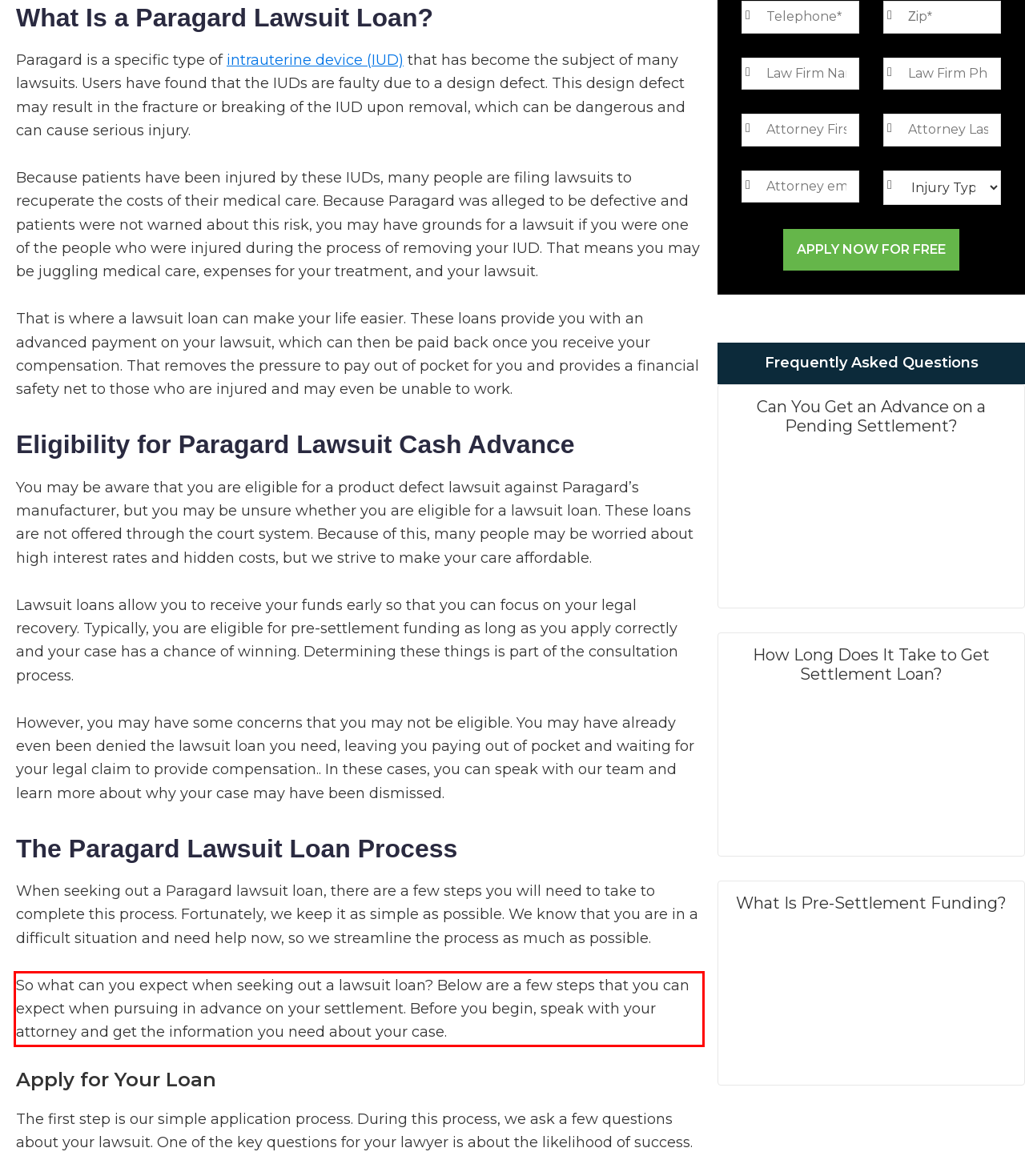Observe the screenshot of the webpage, locate the red bounding box, and extract the text content within it.

So what can you expect when seeking out a lawsuit loan? Below are a few steps that you can expect when pursuing in advance on your settlement. Before you begin, speak with your attorney and get the information you need about your case.